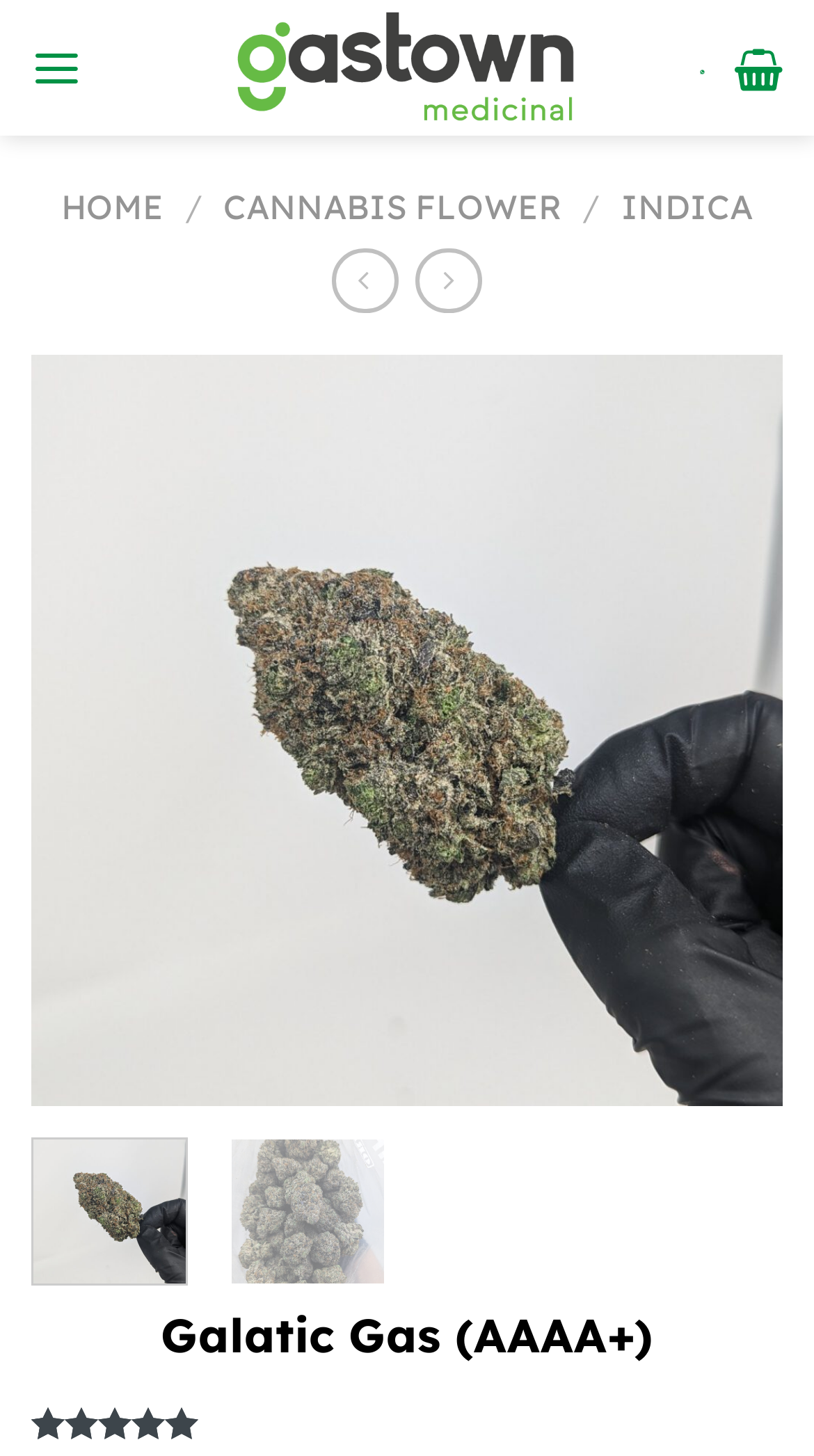Locate the bounding box coordinates of the element that should be clicked to execute the following instruction: "Go to the menu".

[0.038, 0.011, 0.101, 0.082]